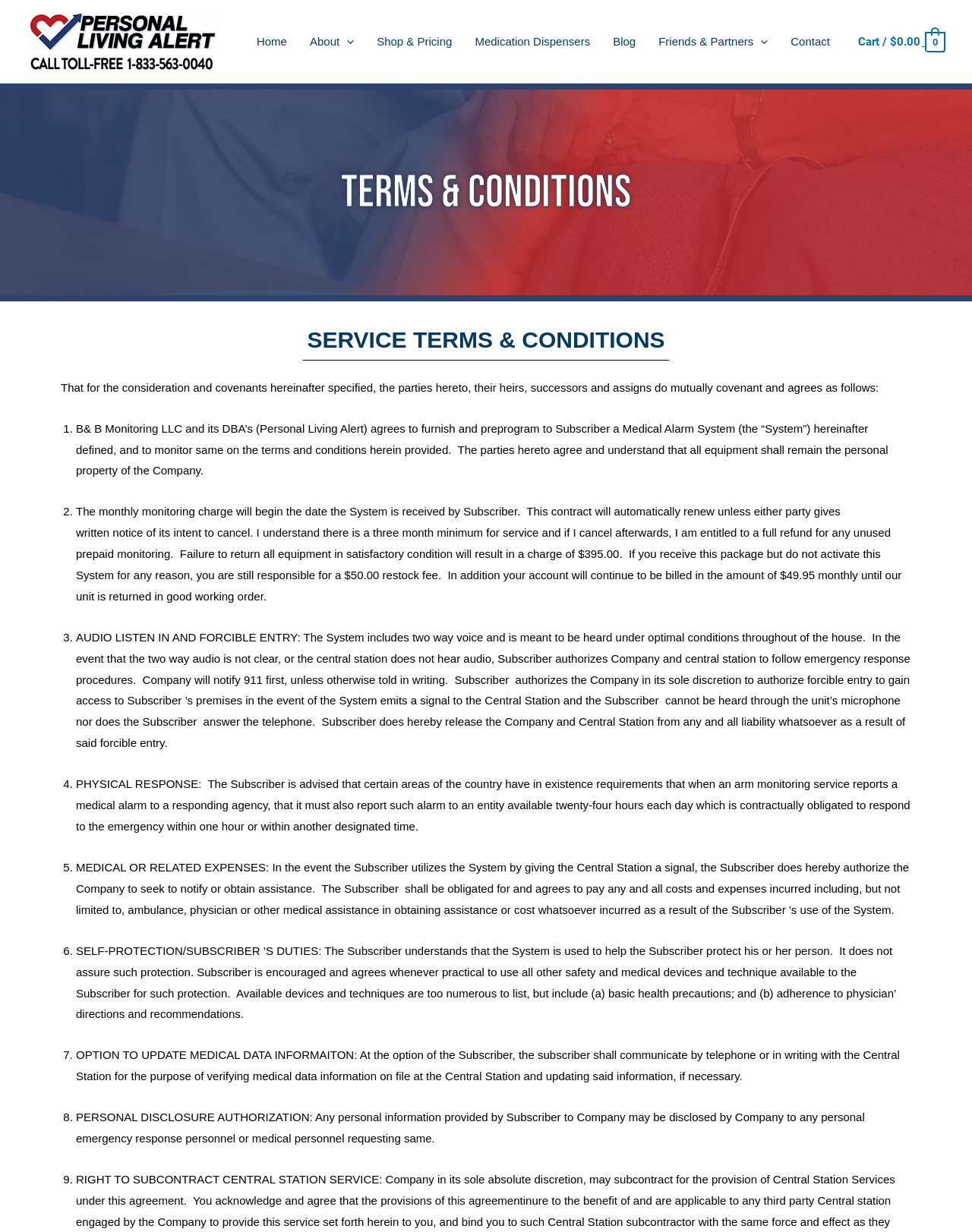Kindly determine the bounding box coordinates for the area that needs to be clicked to execute this instruction: "Click on the 'Terms & Conditions' heading".

[0.008, 0.138, 0.992, 0.175]